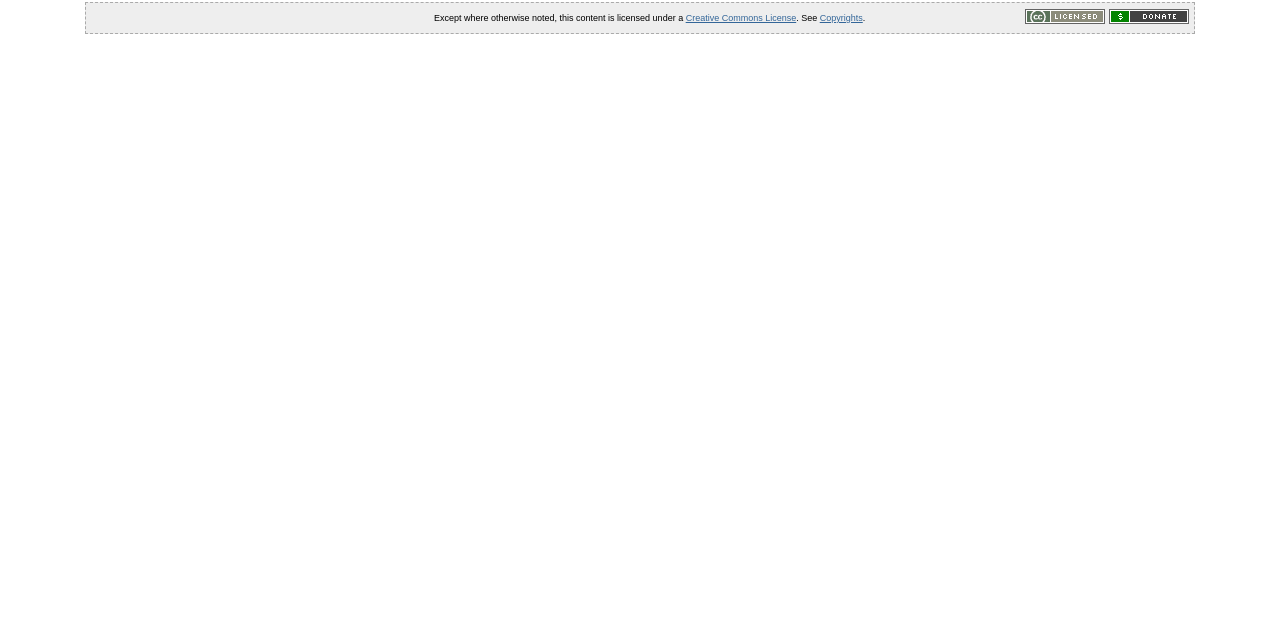Bounding box coordinates should be provided in the format (top-left x, top-left y, bottom-right x, bottom-right y) with all values between 0 and 1. Identify the bounding box for this UI element: Creative Commons License

[0.536, 0.02, 0.622, 0.036]